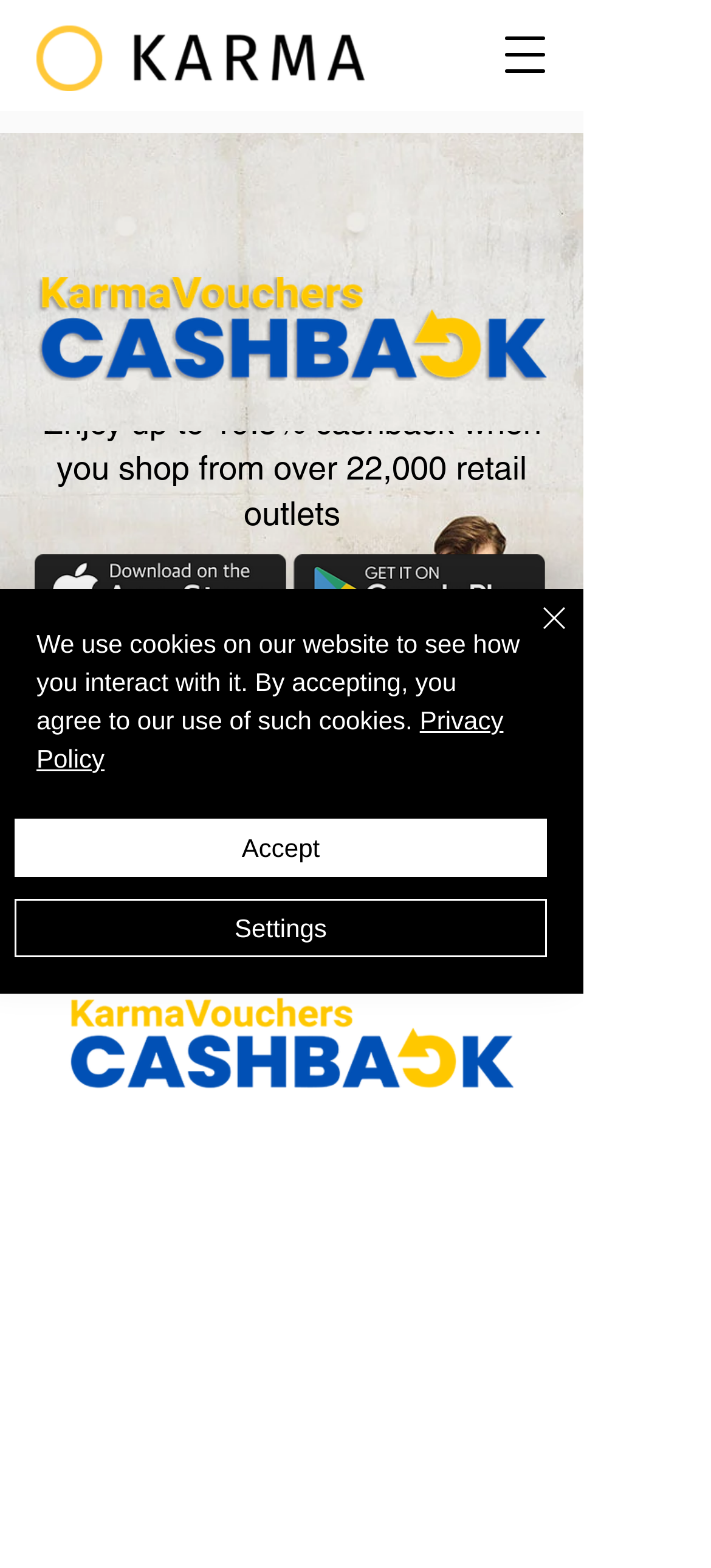Predict the bounding box for the UI component with the following description: "Visit our website".

[0.205, 0.417, 0.615, 0.466]